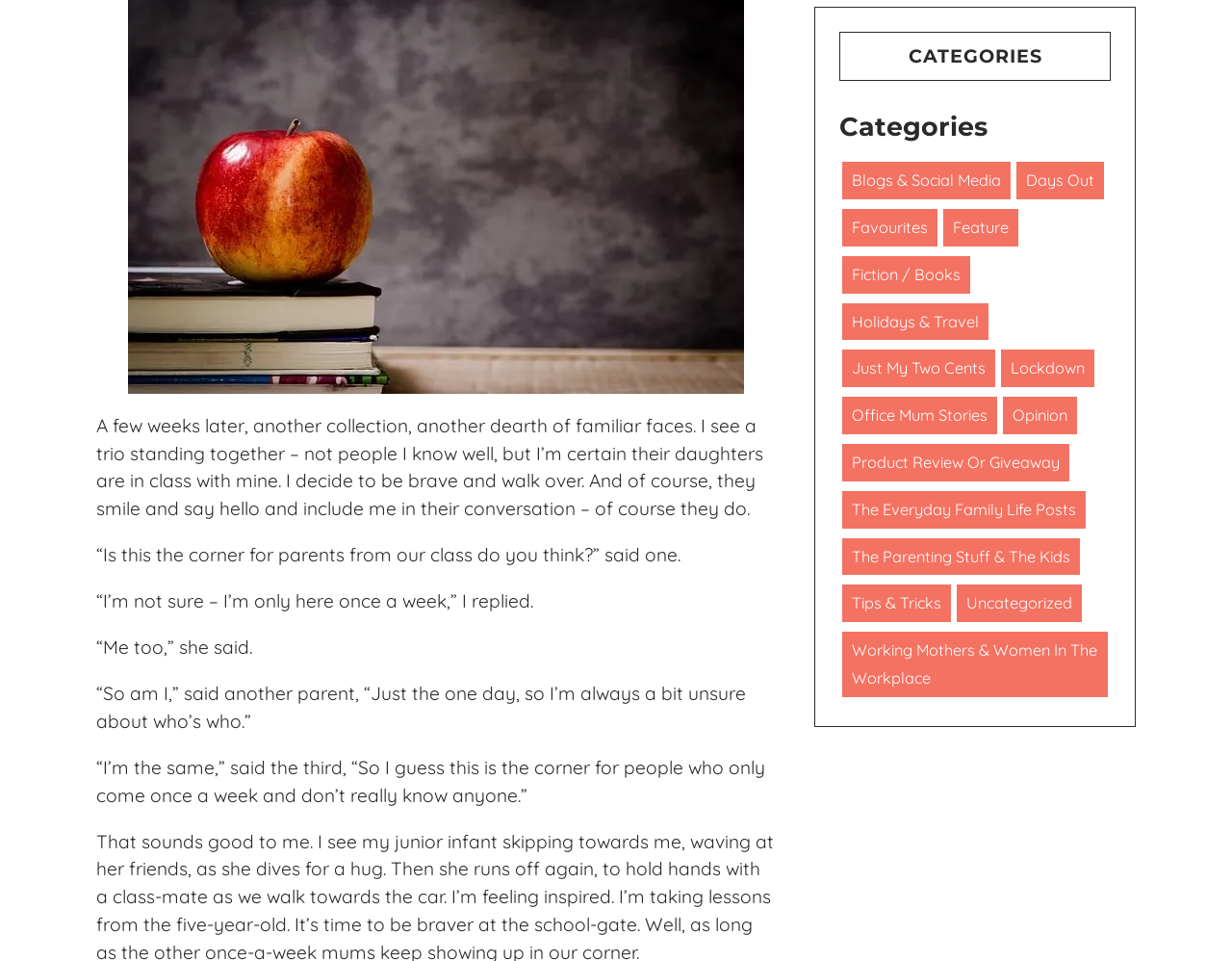Answer in one word or a short phrase: 
What is the purpose of the 'CATEGORIES' section?

To organize content